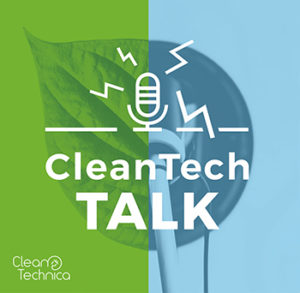What color represents innovation and modernity?
Respond with a short answer, either a single word or a phrase, based on the image.

Blue